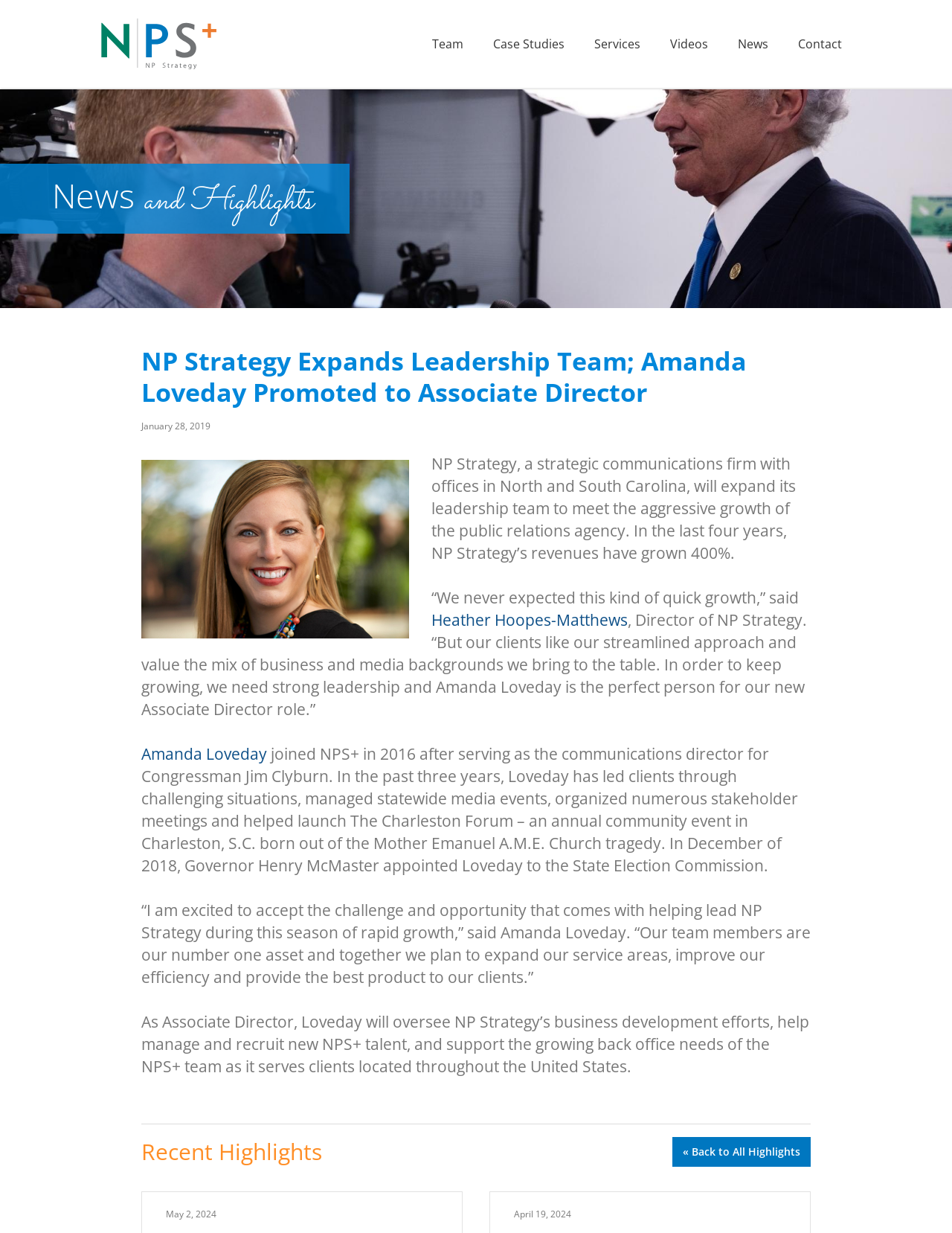Provide a single word or phrase to answer the given question: 
Who is the new Associate Director of NP Strategy?

Amanda Loveday